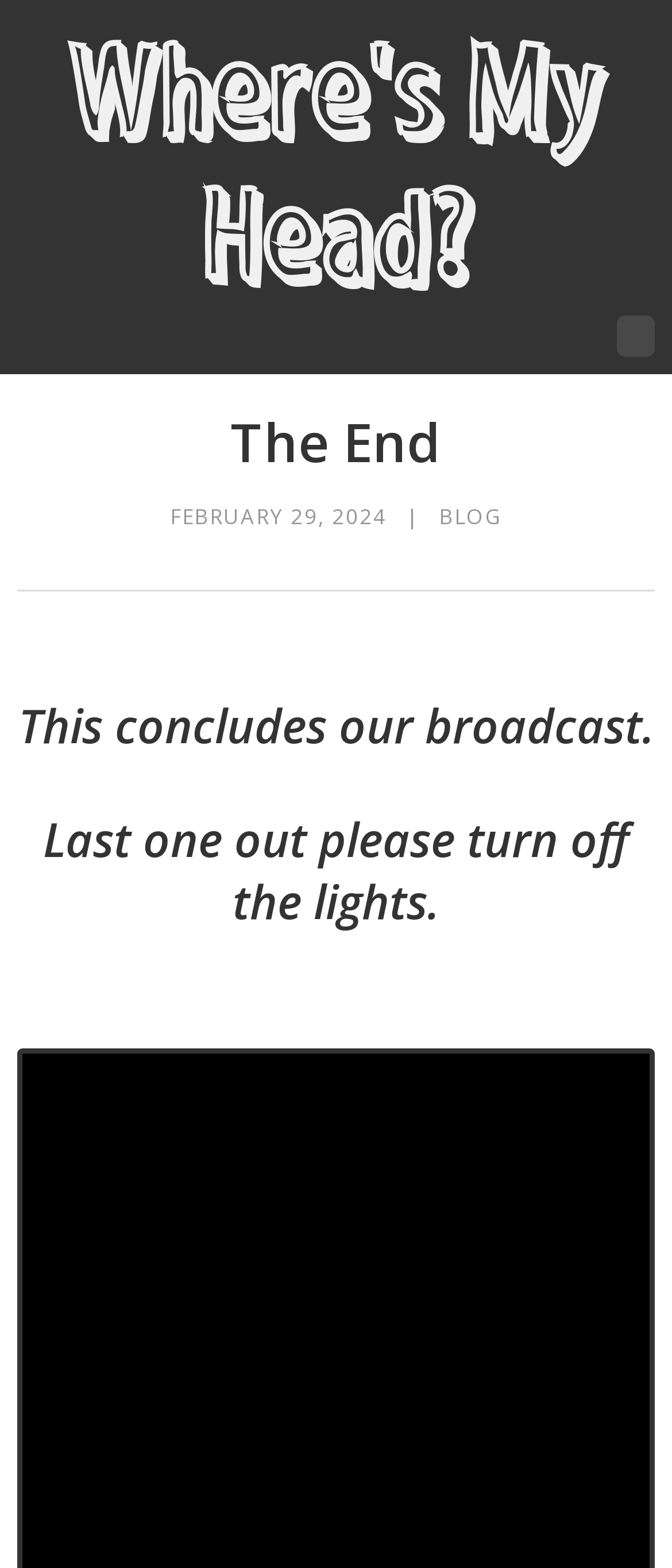What is the separator between the date and the link 'BLOG'?
Look at the image and respond with a one-word or short-phrase answer.

|